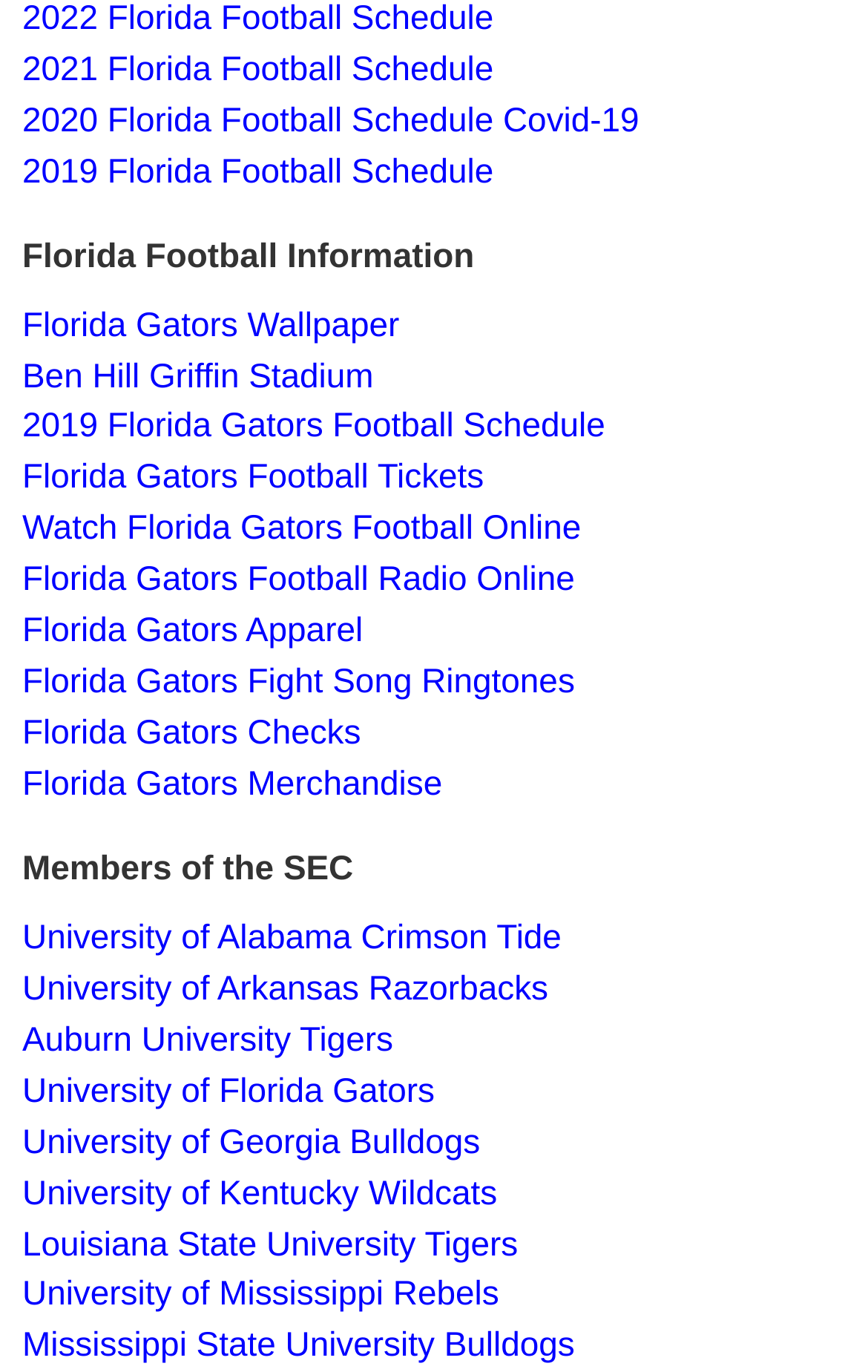Determine the bounding box coordinates in the format (top-left x, top-left y, bottom-right x, bottom-right y). Ensure all values are floating point numbers between 0 and 1. Identify the bounding box of the UI element described by: 2019 Florida Gators Football Schedule

[0.026, 0.298, 0.697, 0.325]